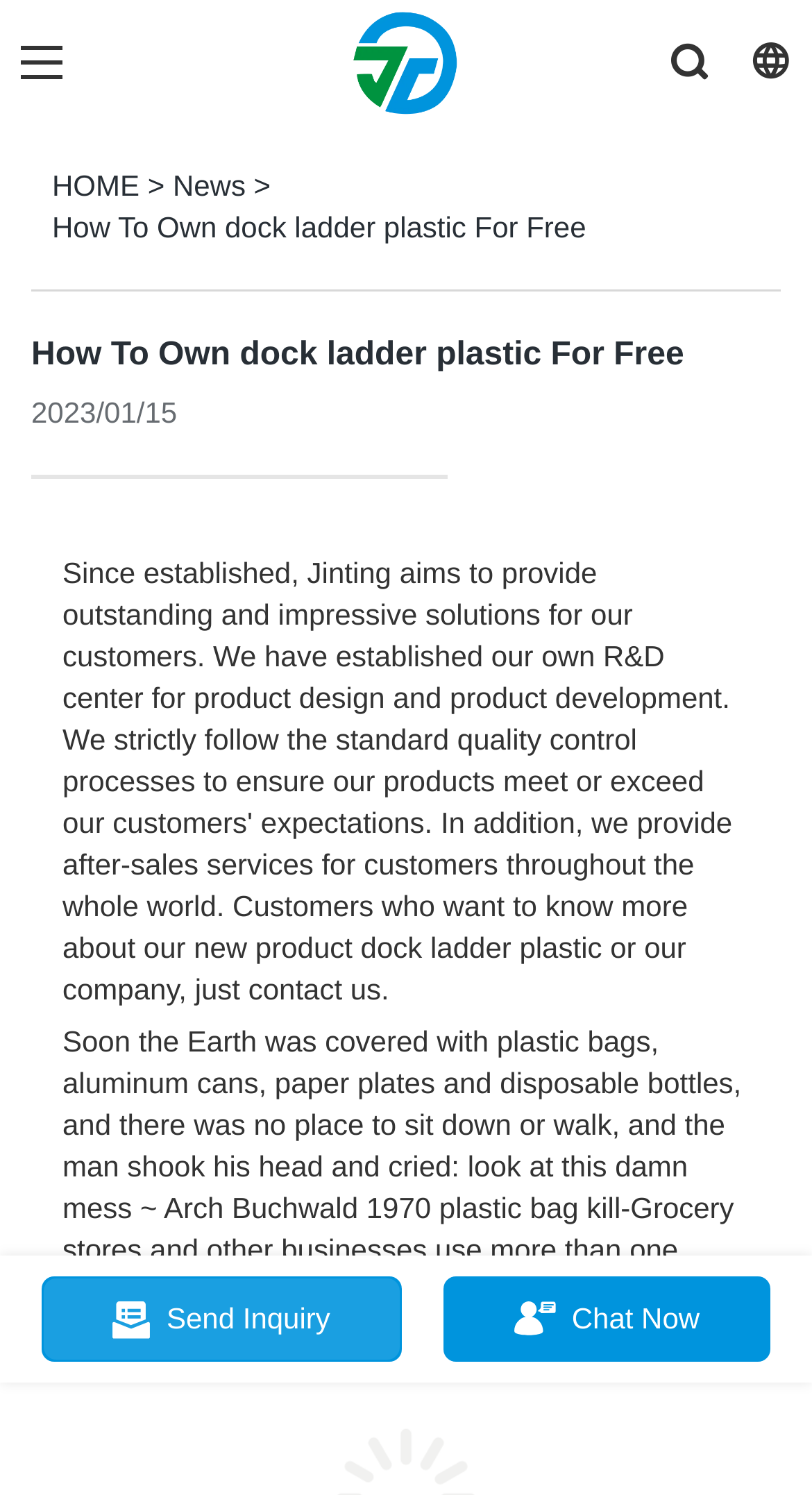Illustrate the webpage's structure and main components comprehensively.

The webpage is about owning a dock ladder made of plastic for free, with a focus on the brand Jinting. At the top, there is a link to Jinting, accompanied by an image of the brand's logo. Below this, there are three links: "HOME", a greater-than symbol, and "News". 

The main heading, "How To Own dock ladder plastic For Free", is prominently displayed in the middle of the page. Below this heading, there is a date, "2023/01/15". 

The main content of the page is a passage of text that discusses the environmental impact of plastic waste, quoting Arch Buchwald from 1970. This text takes up most of the page's content area. 

At the bottom of the page, there are two buttons: "Send Inquiry" and "Chat Now". Each button has an accompanying image. The "Send Inquiry" button is located on the left, while the "Chat Now" button is on the right.